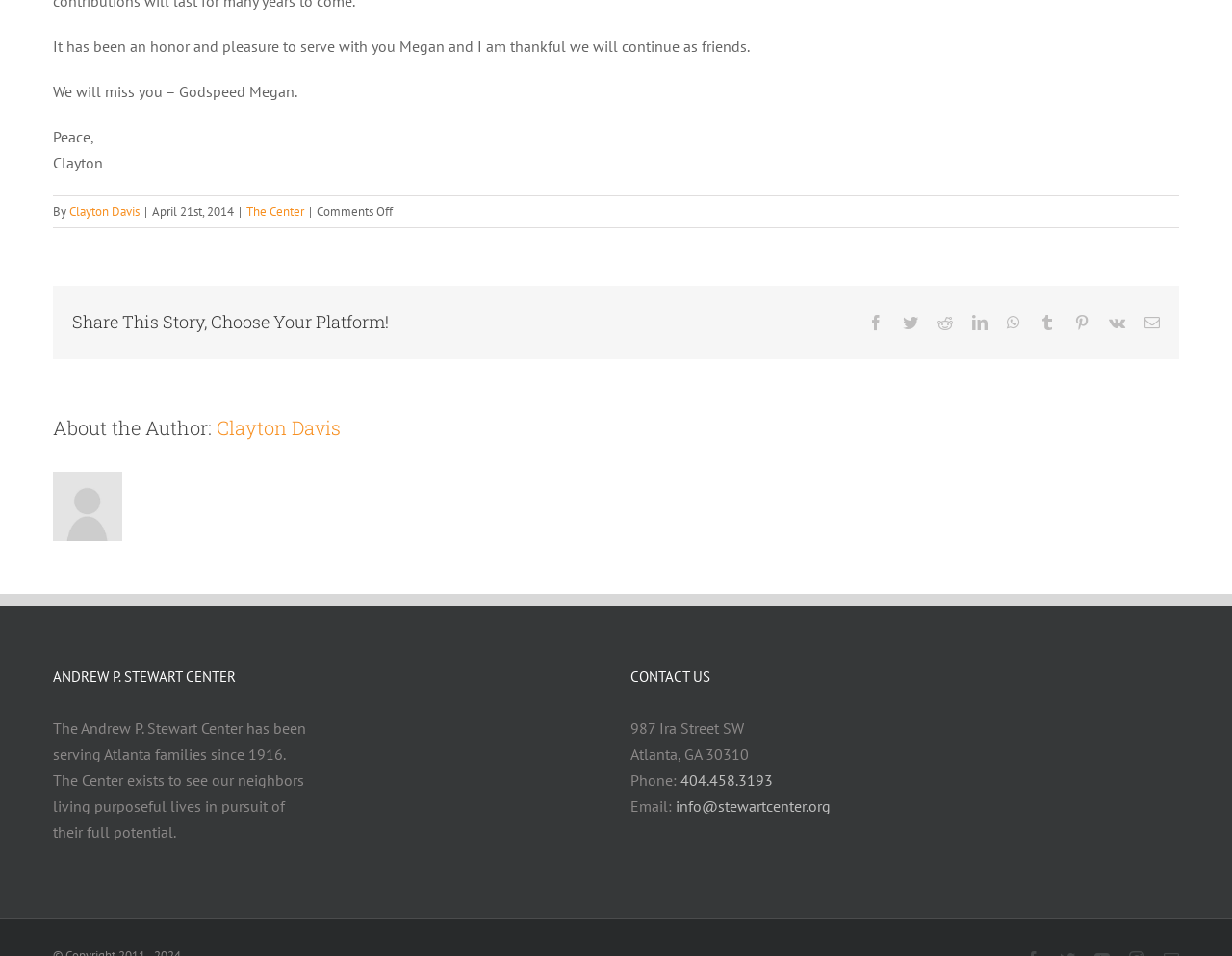Can you provide the bounding box coordinates for the element that should be clicked to implement the instruction: "Contact The Andrew P. Stewart Center via phone"?

[0.552, 0.805, 0.627, 0.826]